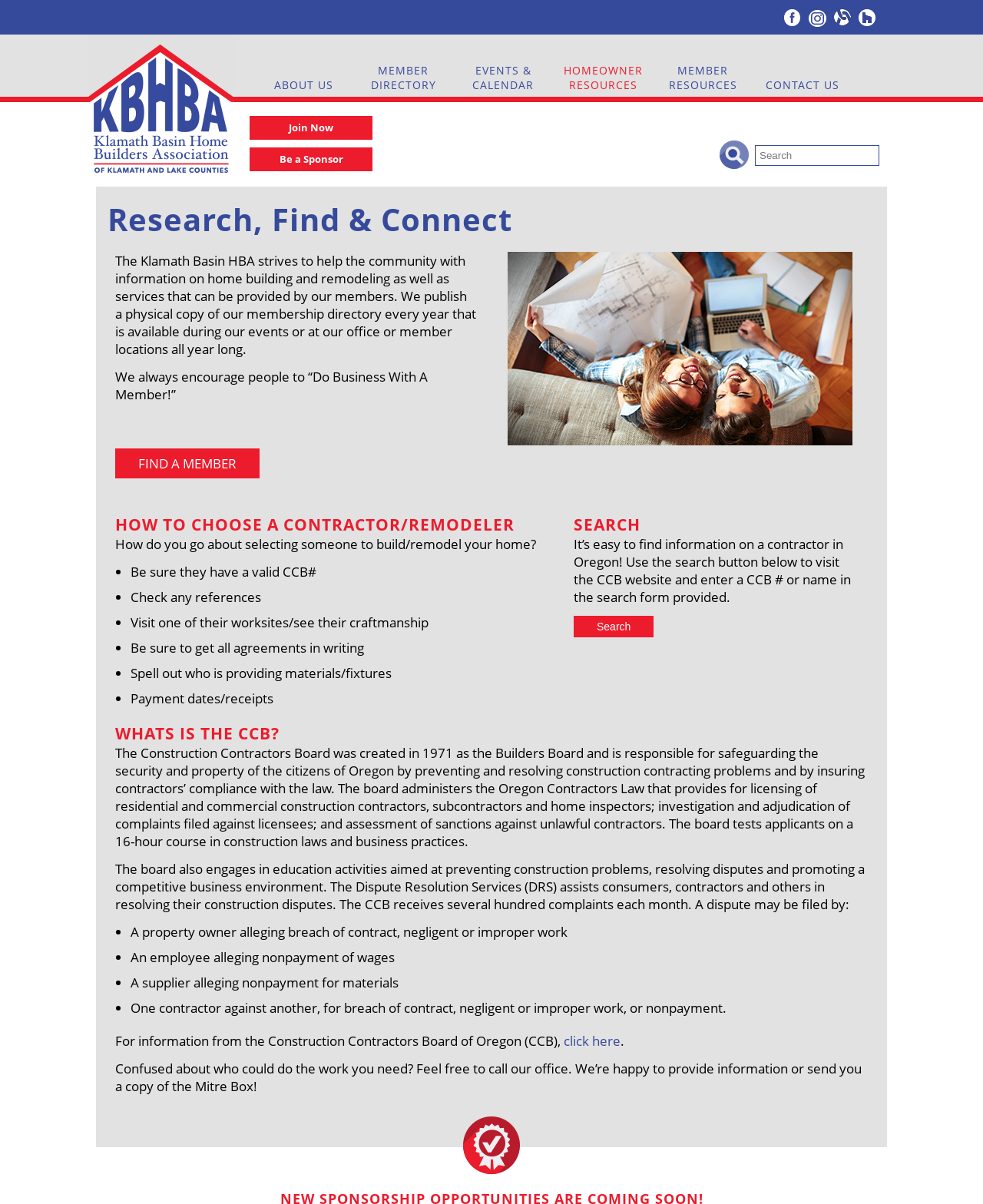Provide your answer in a single word or phrase: 
What is the purpose of the CCB?

Safeguarding security and property